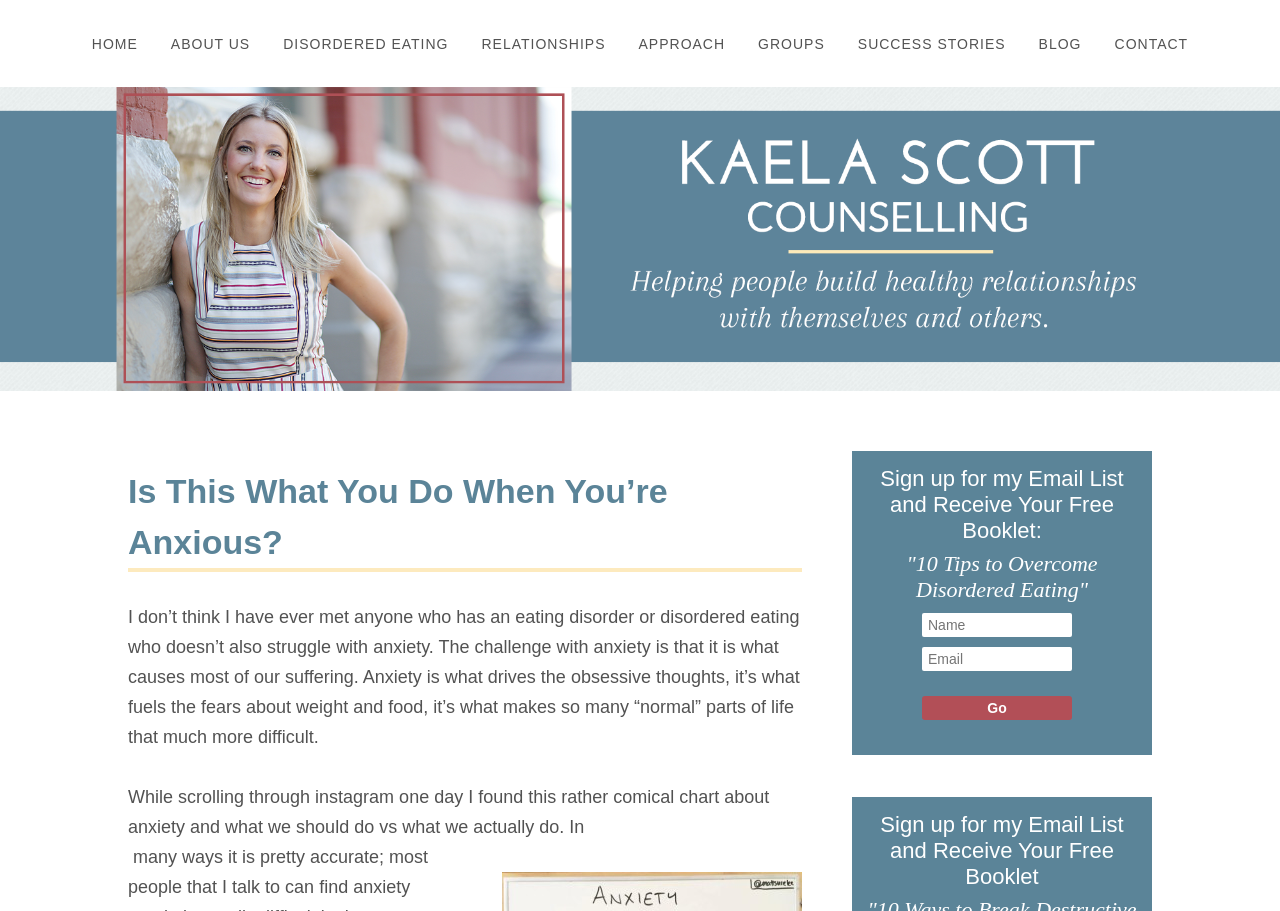Please identify the bounding box coordinates of where to click in order to follow the instruction: "Click the BLOG link".

[0.8, 0.027, 0.856, 0.069]